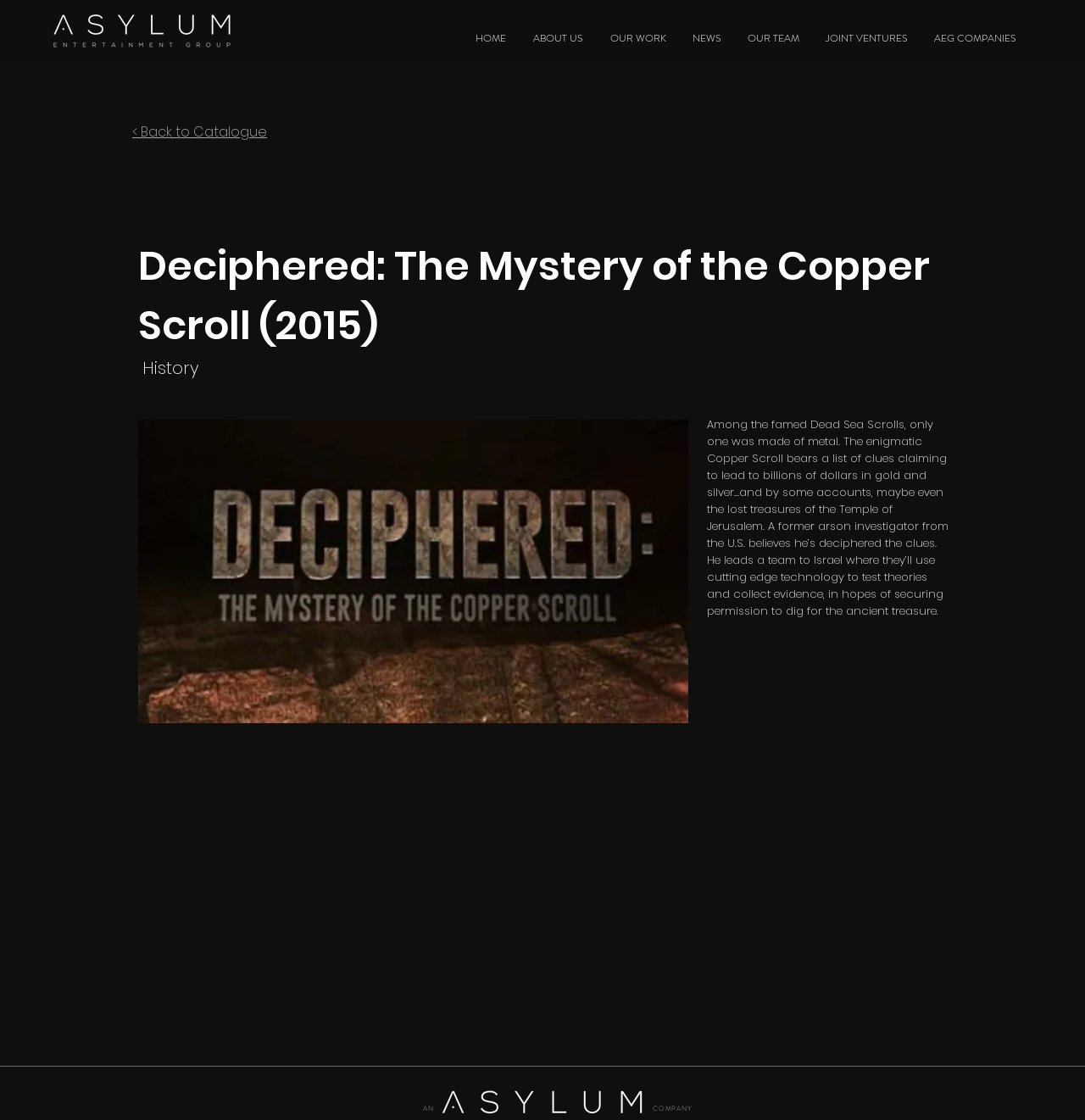Explain the webpage in detail, including its primary components.

The webpage is about the mystery of the Copper Scroll, one of the Dead Sea Scrolls. At the top left corner, there is a small logo image of AEG-White-Web. Below the logo, there is a navigation menu with links to different sections of the website, including HOME, ABOUT US, OUR WORK, NEWS, OUR TEAM, JOINT VENTURES, and AEG COMPANIES.

The main content of the webpage is divided into sections. At the top, there is a heading that says "< Back to Catalogue" with a link to go back to the catalogue. Below this, there is a heading that reads "Deciphered: The Mystery of the Copper Scroll (2015)". 

The next section is about the history of the Copper Scroll, with a heading that says "History". Below this, there is a paragraph of text that describes the Copper Scroll, its contents, and the efforts of a former arson investigator to decipher its clues. The text also mentions the potential treasures that the scroll may lead to, including gold, silver, and the lost treasures of the Temple of Jerusalem.

To the left of the text, there is an image related to the Copper Scroll, with a transparent background. At the bottom of the page, there are two headings, "AN" and "COMPANY", which appear to be part of the website's footer.